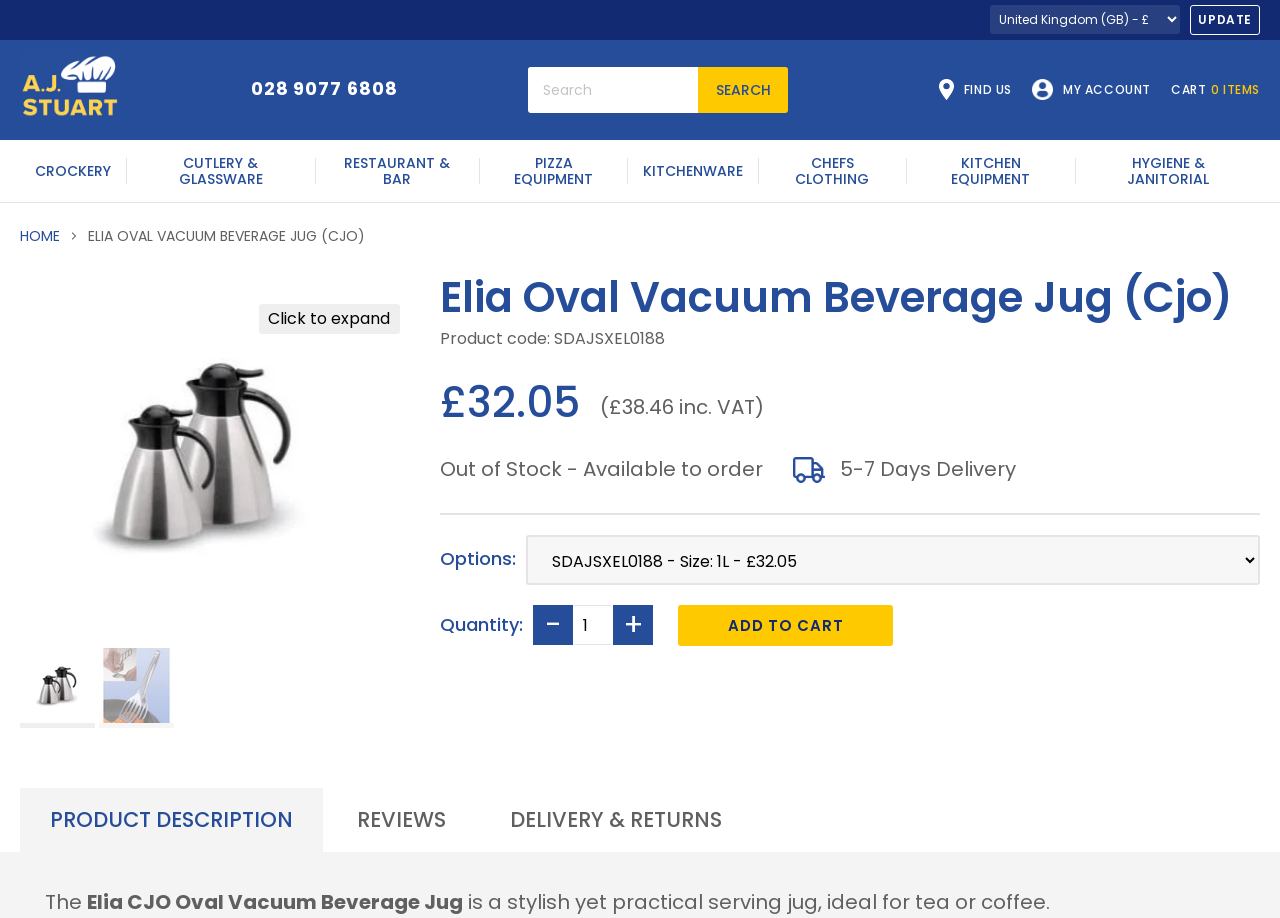Write a detailed summary of the webpage, including text, images, and layout.

This webpage is about the Elia CJO Oval Vacuum Beverage Jug, a stylish and practical serving jug ideal for tea or coffee. At the top of the page, there is a navigation menu with links to "FIND US", "MY ACCOUNT", and "CART 0 ITEMS". Below this, there is a main menu with links to various categories such as "CROCKERY", "CUTLERY & GLASSWARE", and "KITCHEN EQUIPMENT".

On the left side of the page, there is a breadcrumbs navigation section showing the path "HOME > ELIA OVAL VACUUM BEVERAGE JUG (CJO)". Below this, there is a large image of the Elia Oval Vacuum Beverage Jug.

The main content of the page is divided into sections. The first section displays the product name, "Elia Oval Vacuum Beverage Jug (Cjo)", and a product code, "SDAJSXEL0188". Below this, there is pricing information, including the price excluding VAT, £32.05, and the price including VAT, £38.46. The product is currently out of stock but available to order, with a 5-7 day delivery time.

The next section allows users to select options and quantity for the product. There is a combobox to select options, and a quantity input field with increment and decrement buttons. Below this, there is an "ADD TO CART" button.

Further down the page, there are three buttons to access additional information: "PRODUCT DESCRIPTION", "REVIEWS", and "DELIVERY & RETURNS". At the very bottom of the page, there is a brief product description, "The Elia CJO Oval Vacuum Beverage Jug is a stylish yet practical serving jug, ideal for tea or coffee. Available in two sizes."